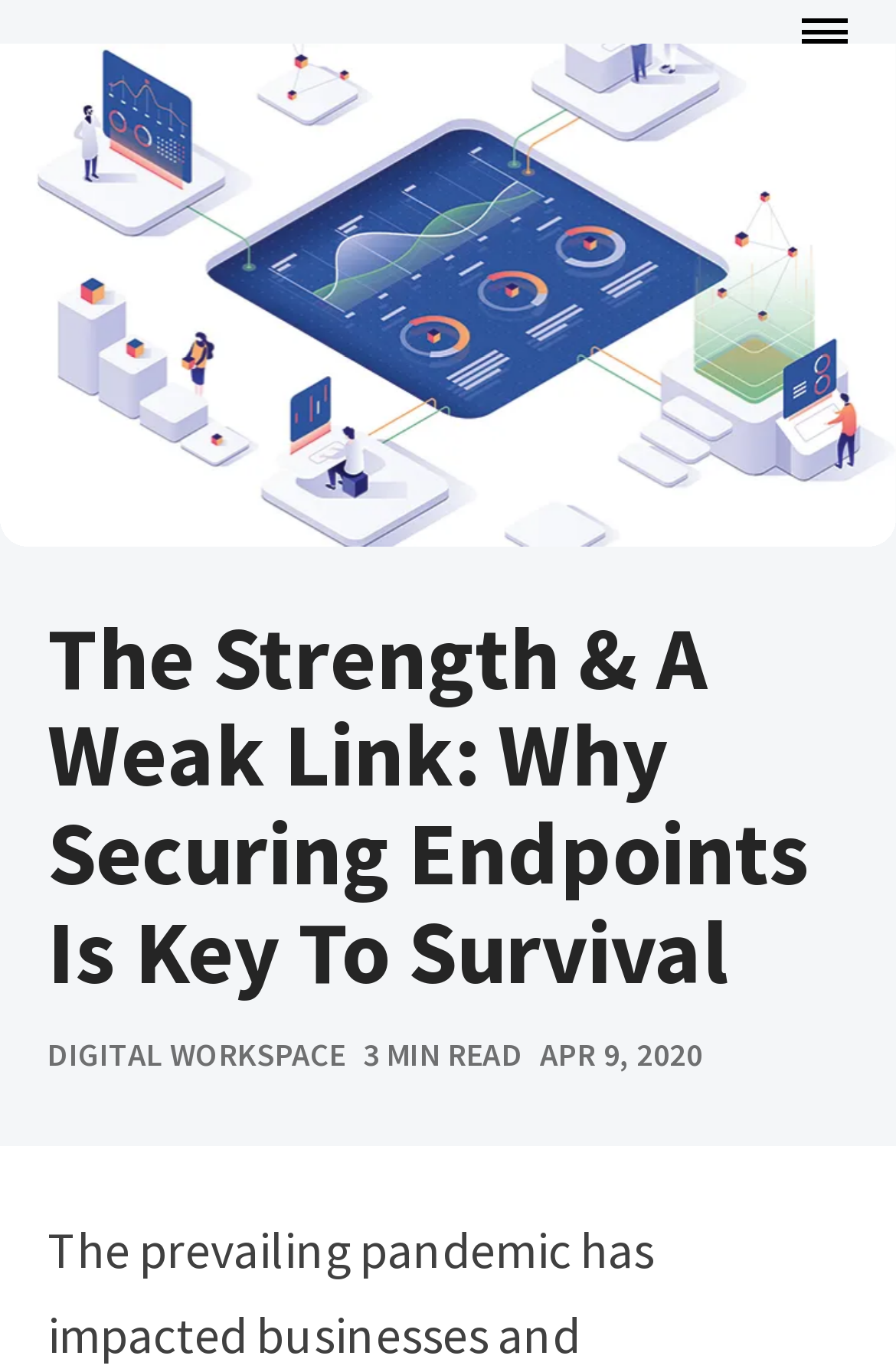Create an elaborate caption for the webpage.

The webpage appears to be an article or blog post with a focus on cybersecurity. At the top of the page, there is a large image that spans the entire width, taking up about a third of the page's height. This image is accompanied by a figure element with the same title as the webpage, "The Strength & A Weak Link: Why Securing Endpoints Is Key To Survival".

Below the image, there is a heading element with the same title as the webpage, which suggests that it is the main title of the article. To the right of the title, there is a link labeled "DIGITAL WORKSPACE", which may be a category or tag related to the article.

Further down, there is a static text element indicating that the article is a "3 MIN READ", suggesting that it is a relatively short piece. Next to this text, there is a time element showing the date "APR 9, 2020", which is likely the publication date of the article.

The meta description provides a brief summary of the article's content, suggesting that it will discuss the impact of the pandemic on businesses and organizations, and the importance of securing endpoints in this context.